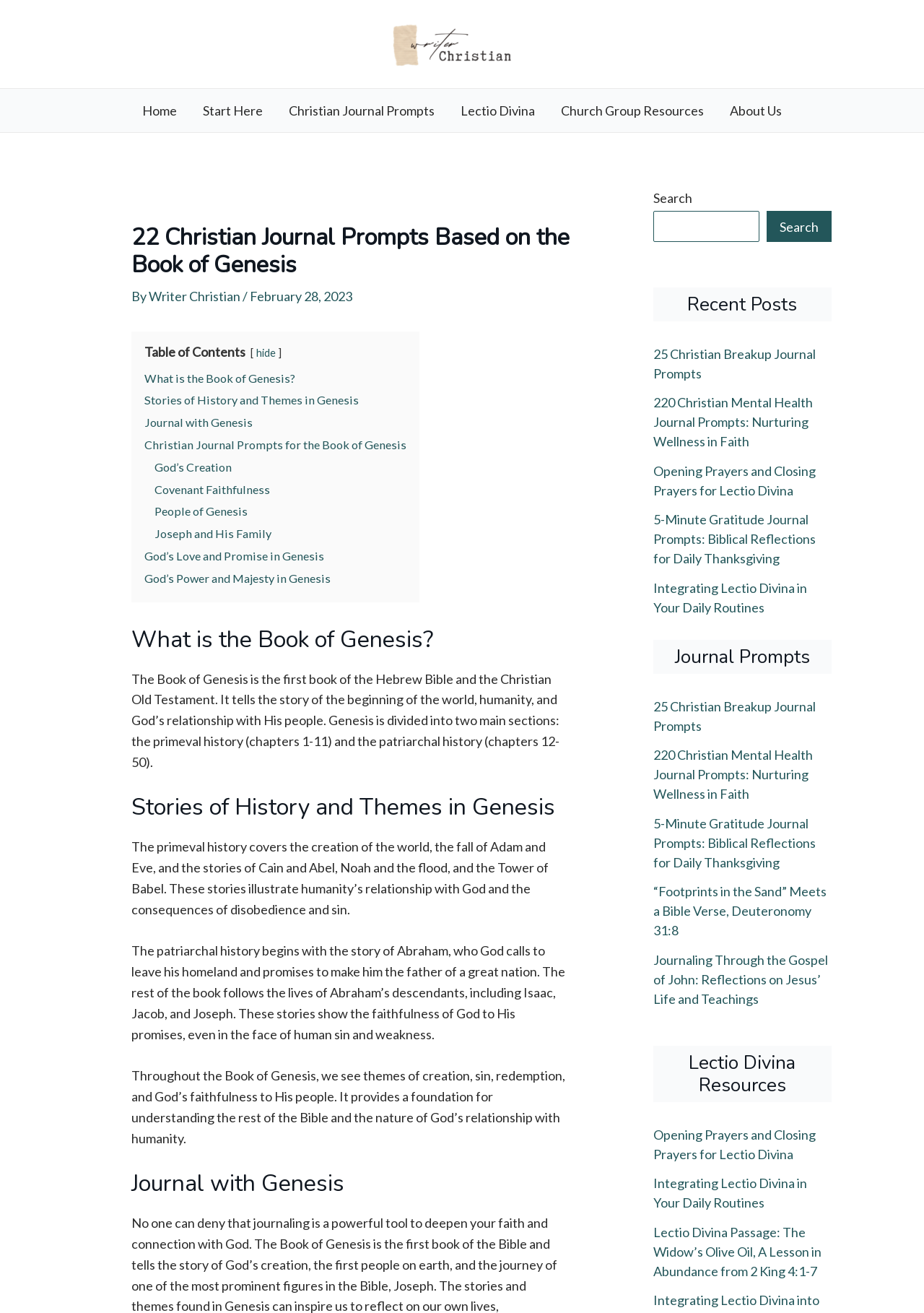What is the title of the first heading on the webpage?
Answer the question in a detailed and comprehensive manner.

The first heading on the webpage is '22 Christian Journal Prompts Based on the Book of Genesis', which is indicated by the heading element with the text content '22 Christian Journal Prompts Based on the Book of Genesis'.